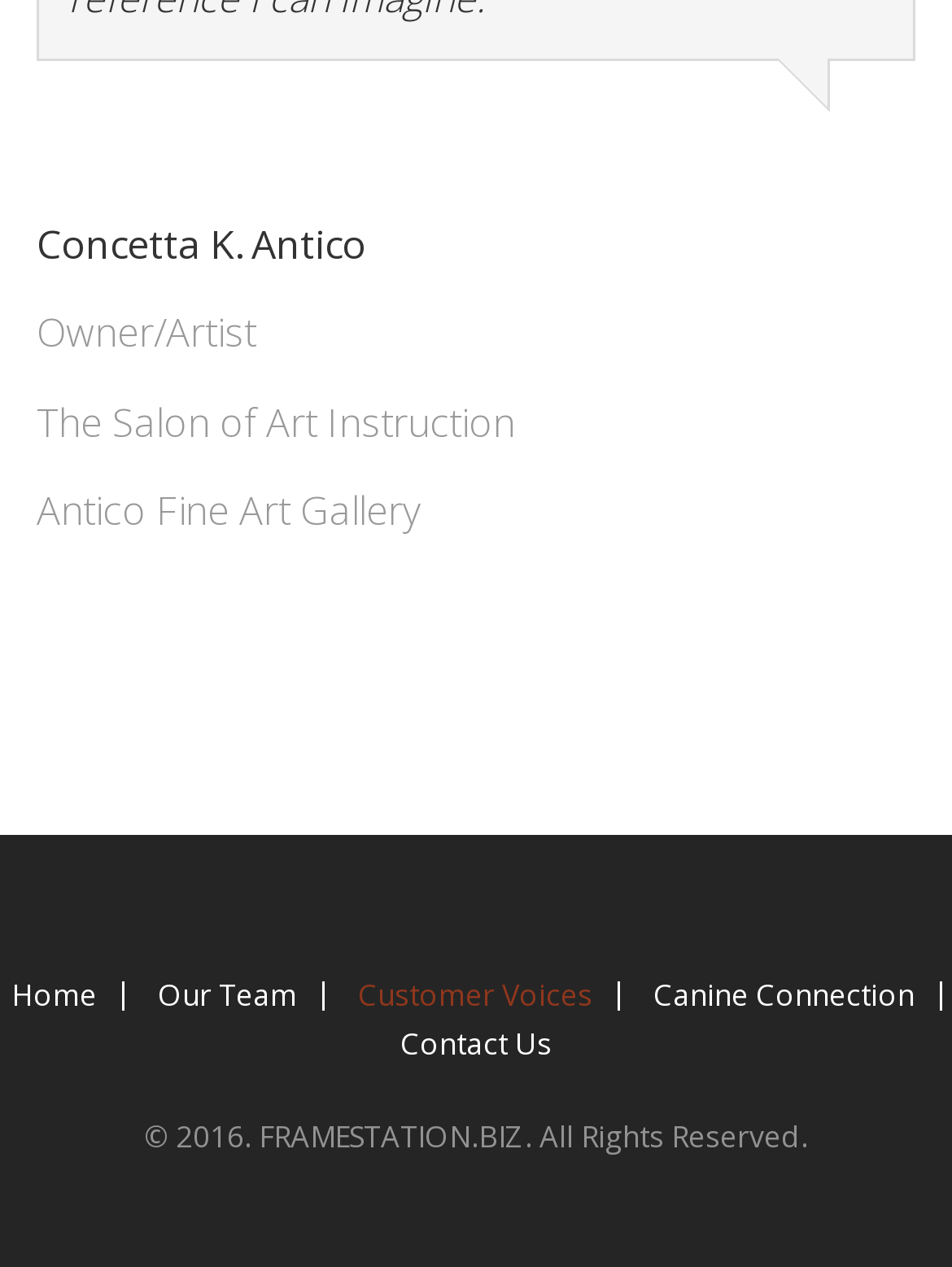Provide a short, one-word or phrase answer to the question below:
How many links are in the footer primary menu?

5